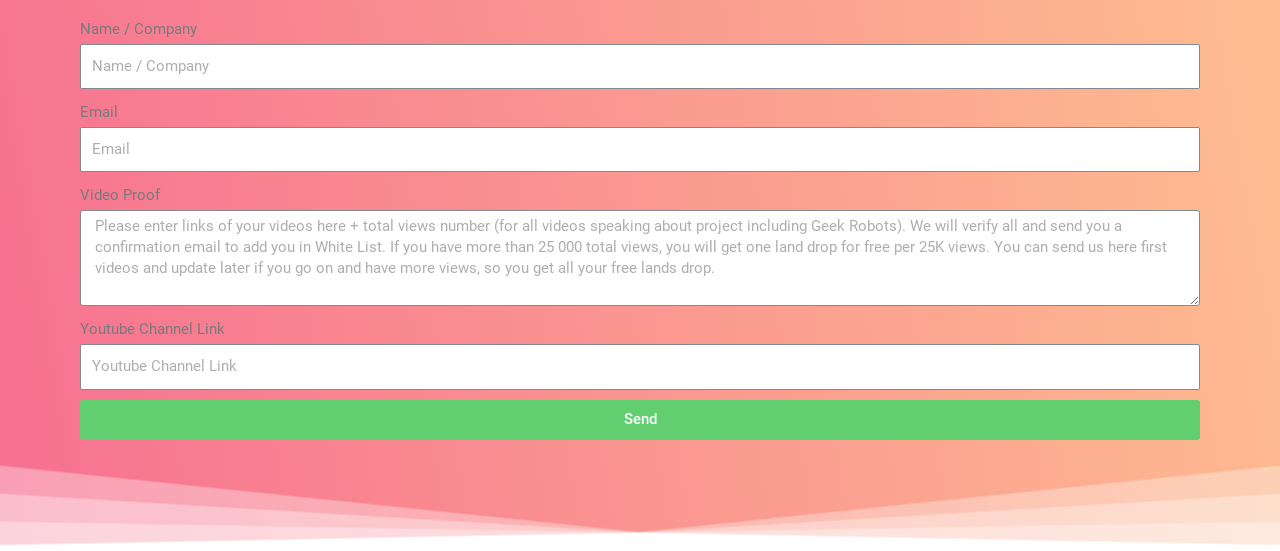What is the purpose of the 'Send' button?
Provide a detailed answer to the question, using the image to inform your response.

The 'Send' button is located at the bottom of the form, and it is likely that it is used to submit the form data to the server. The form contains fields for 'Name / Company', 'Email', 'Video Proof', and 'Youtube Channel Link', which suggests that the user is providing some kind of information or application, and the 'Send' button is used to submit this information.